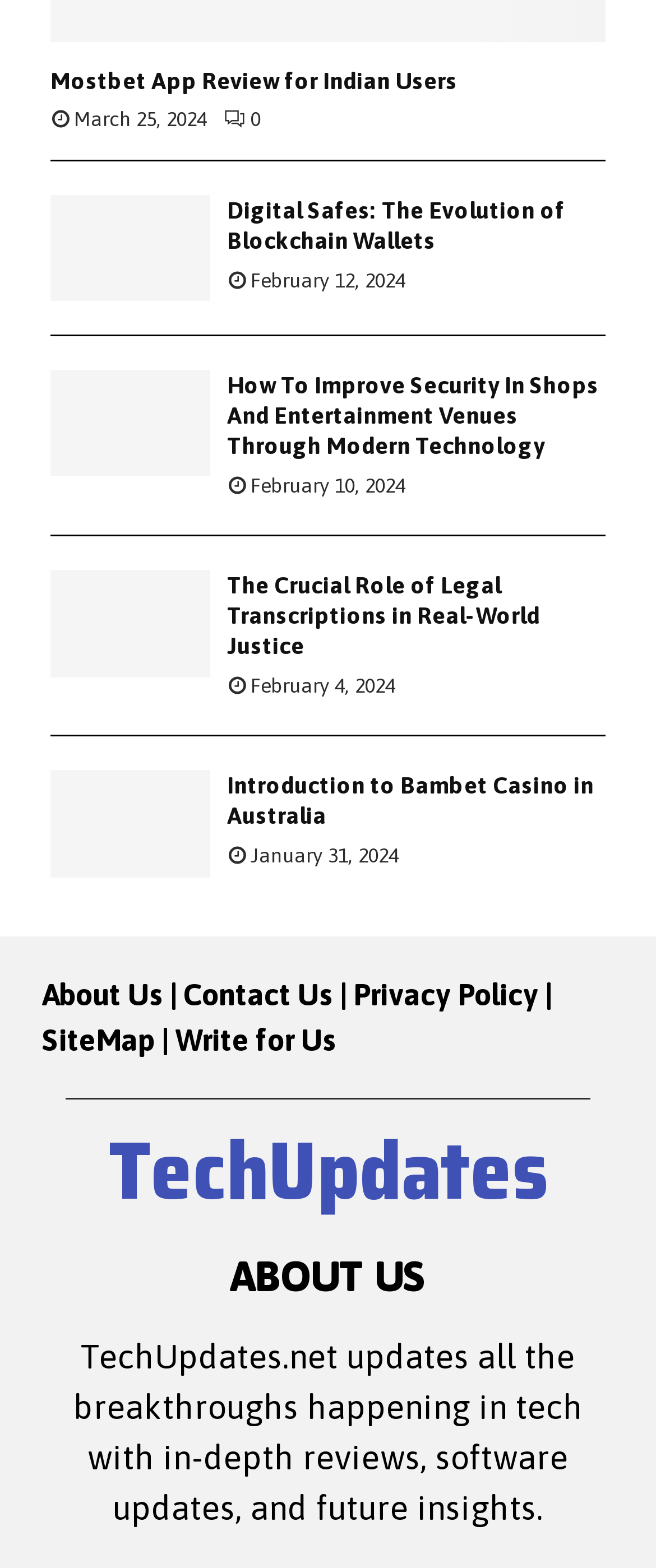Determine the bounding box coordinates for the clickable element required to fulfill the instruction: "Visit the About Us page". Provide the coordinates as four float numbers between 0 and 1, i.e., [left, top, right, bottom].

[0.064, 0.623, 0.249, 0.645]